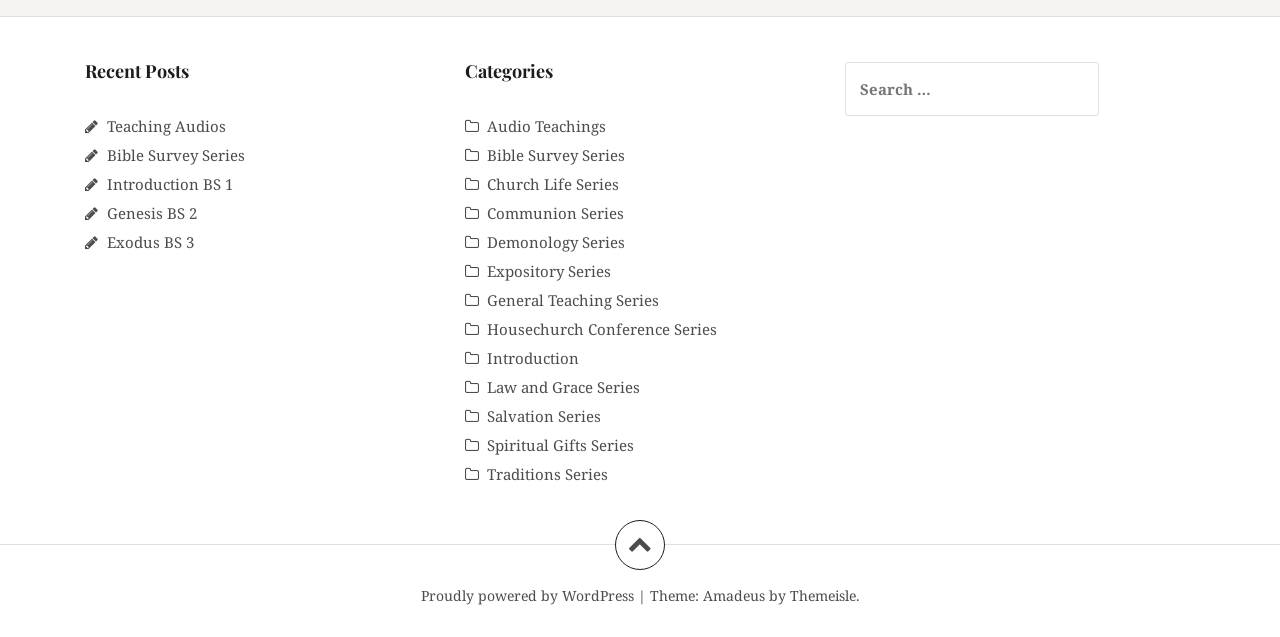Identify the bounding box coordinates of the area you need to click to perform the following instruction: "Click the up arrow icon".

[0.48, 0.816, 0.52, 0.894]